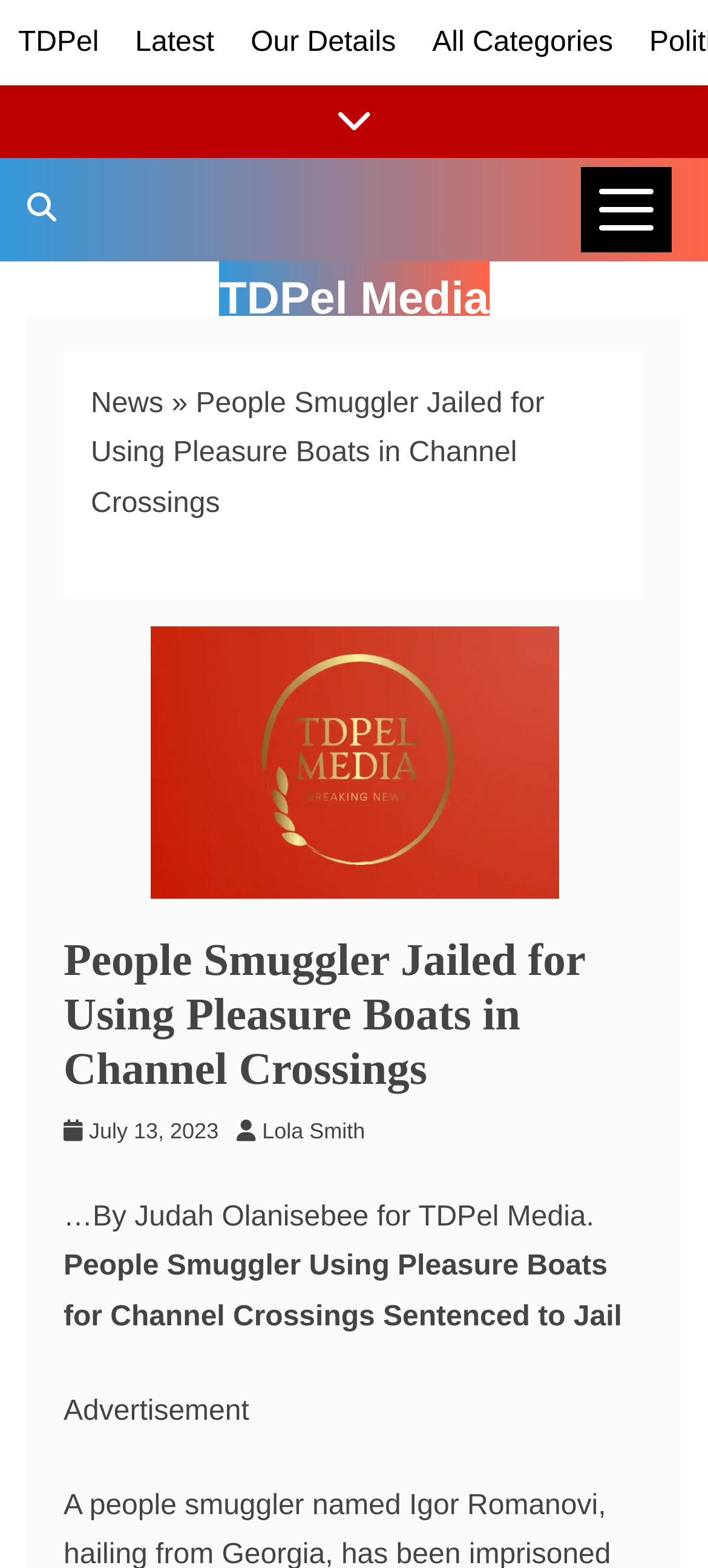How many links are there in the top navigation menu?
Refer to the image and offer an in-depth and detailed answer to the question.

I counted the number of links in the top navigation menu, which are 'TDPel', 'Latest', 'Our Details', and 'All Categories'.